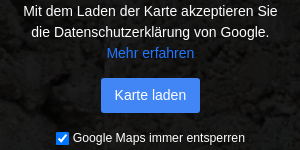What does the blue button say?
Based on the image, answer the question with a single word or brief phrase.

Karte laden